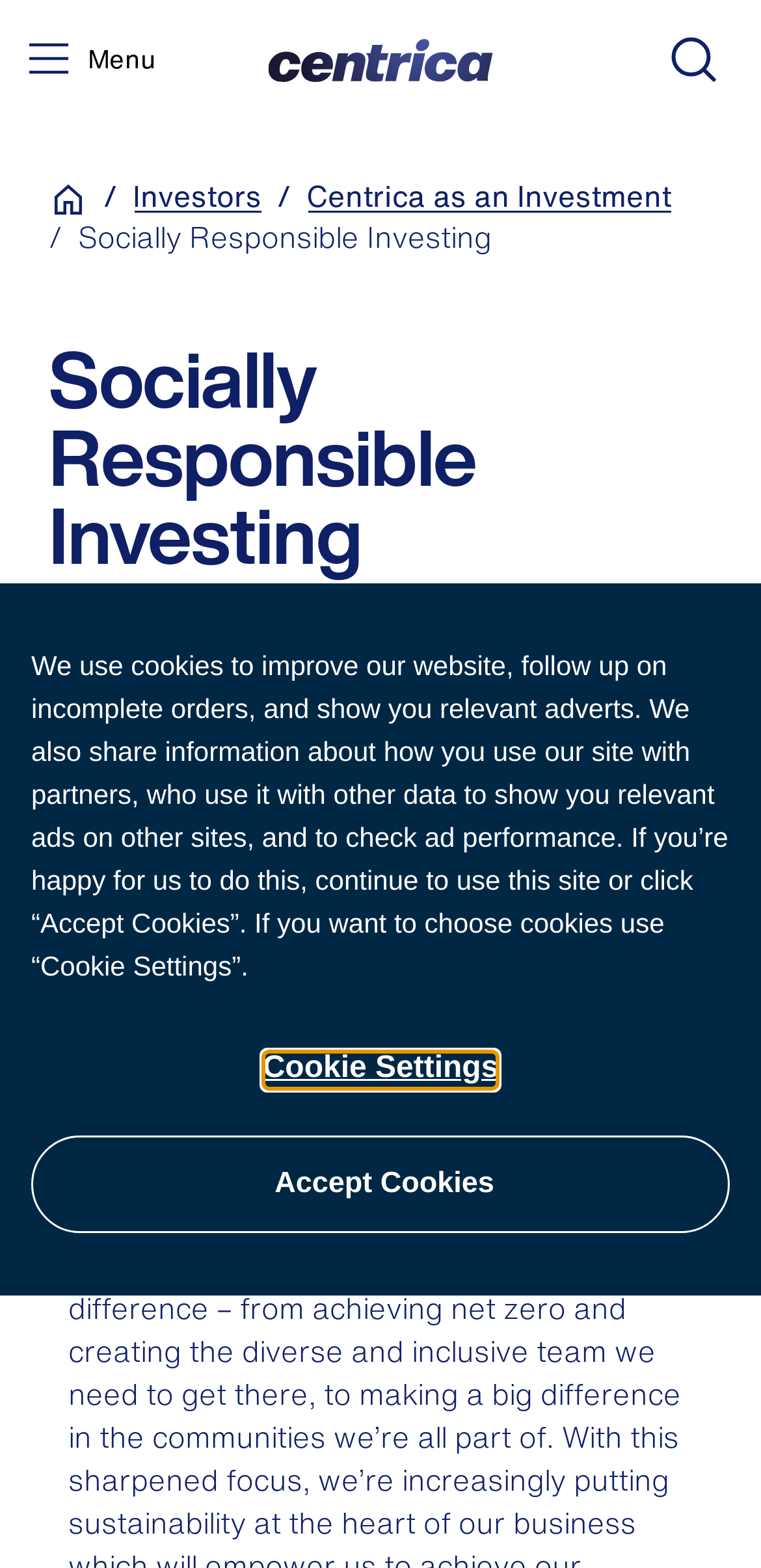Please predict the bounding box coordinates (top-left x, top-left y, bottom-right x, bottom-right y) for the UI element in the screenshot that fits the description: Search

[0.859, 0.007, 0.962, 0.07]